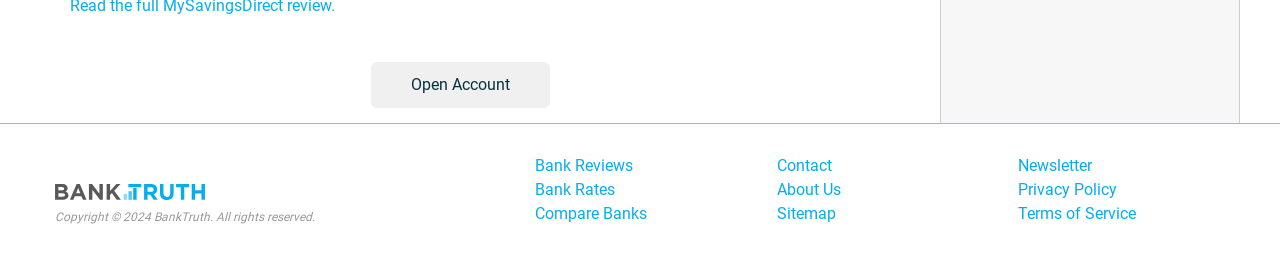How many links are there in the footer section?
Please use the visual content to give a single word or phrase answer.

9